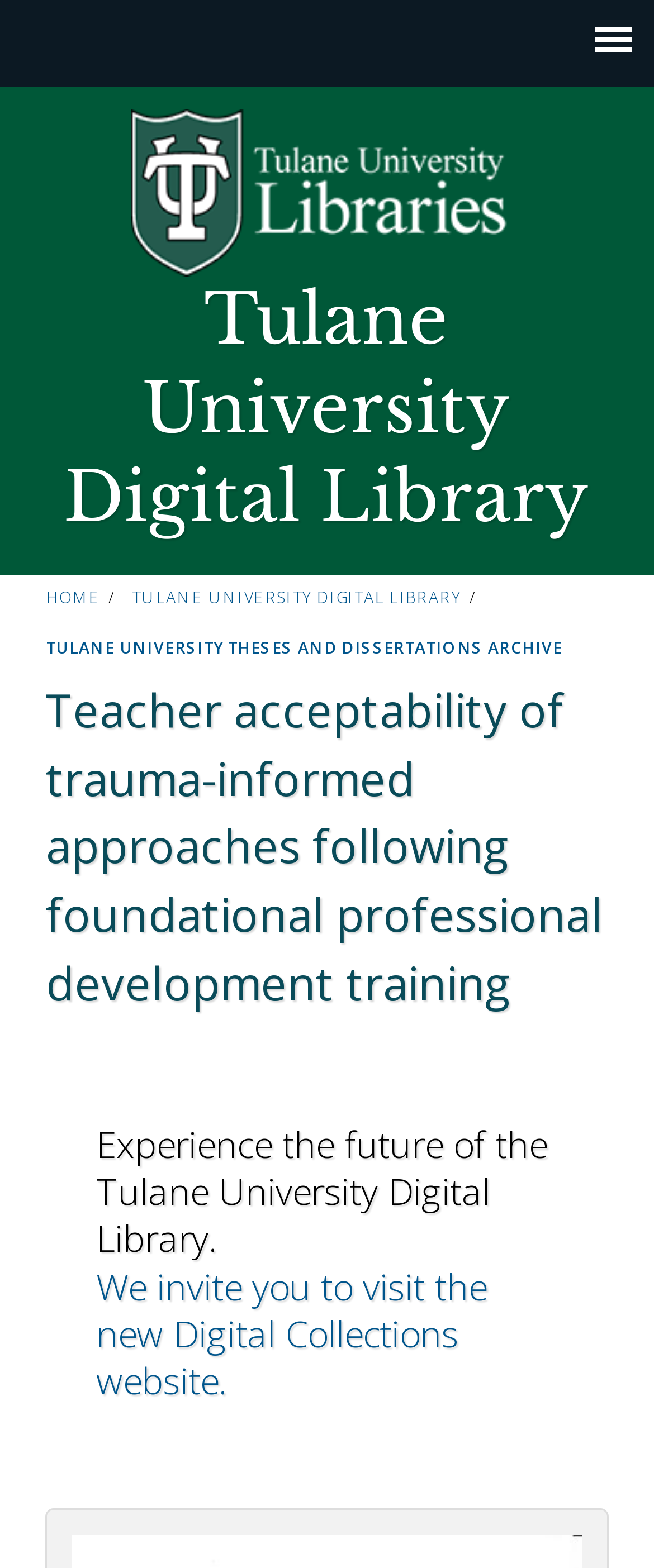How many links are in the navigation menu?
Examine the webpage screenshot and provide an in-depth answer to the question.

I counted the links in the navigation menu, which are 'HOME', 'TULANE UNIVERSITY DIGITAL LIBRARY', 'TULANE UNIVERSITY THESES AND DISSERTATIONS ARCHIVE', and 'Jump to navigation'. There are 4 links in total.